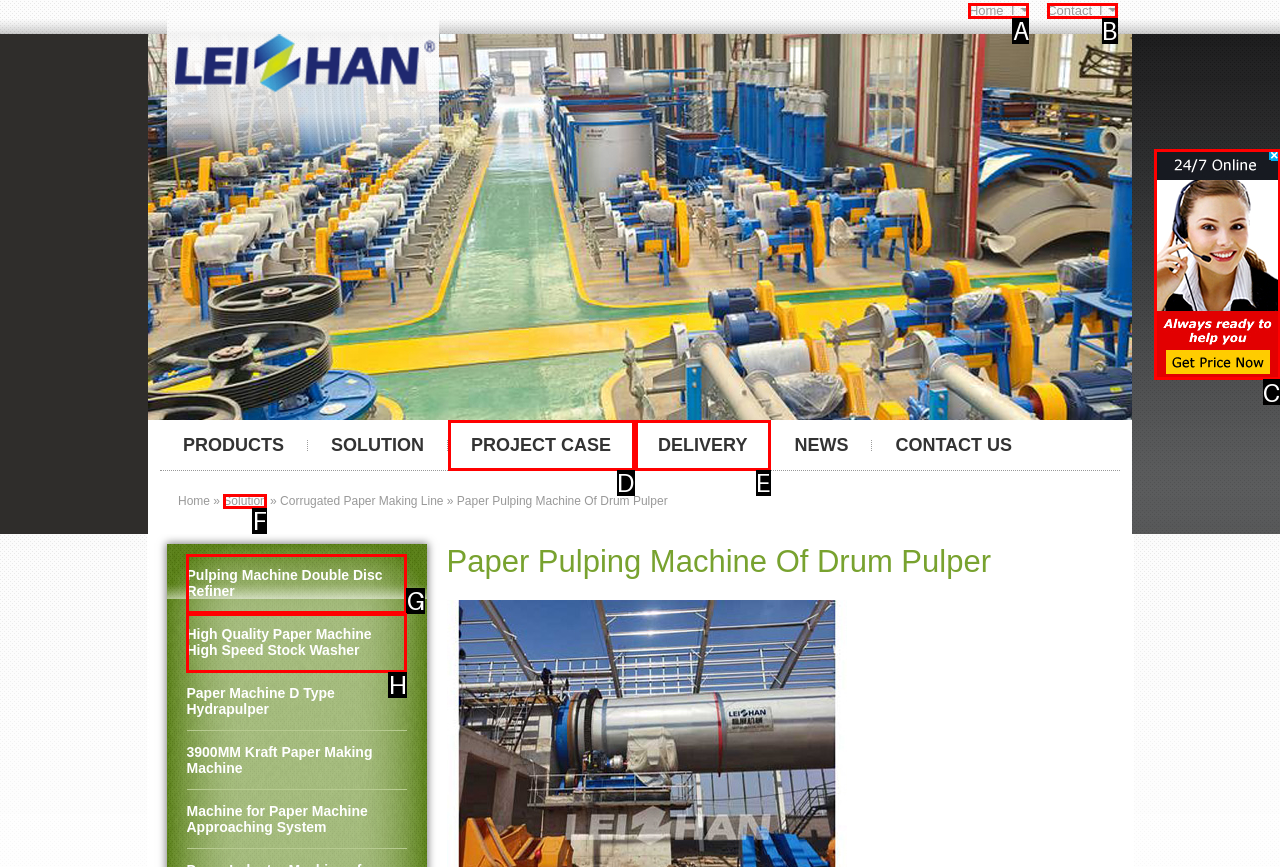Choose the correct UI element to click for this task: Get live help Answer using the letter from the given choices.

C